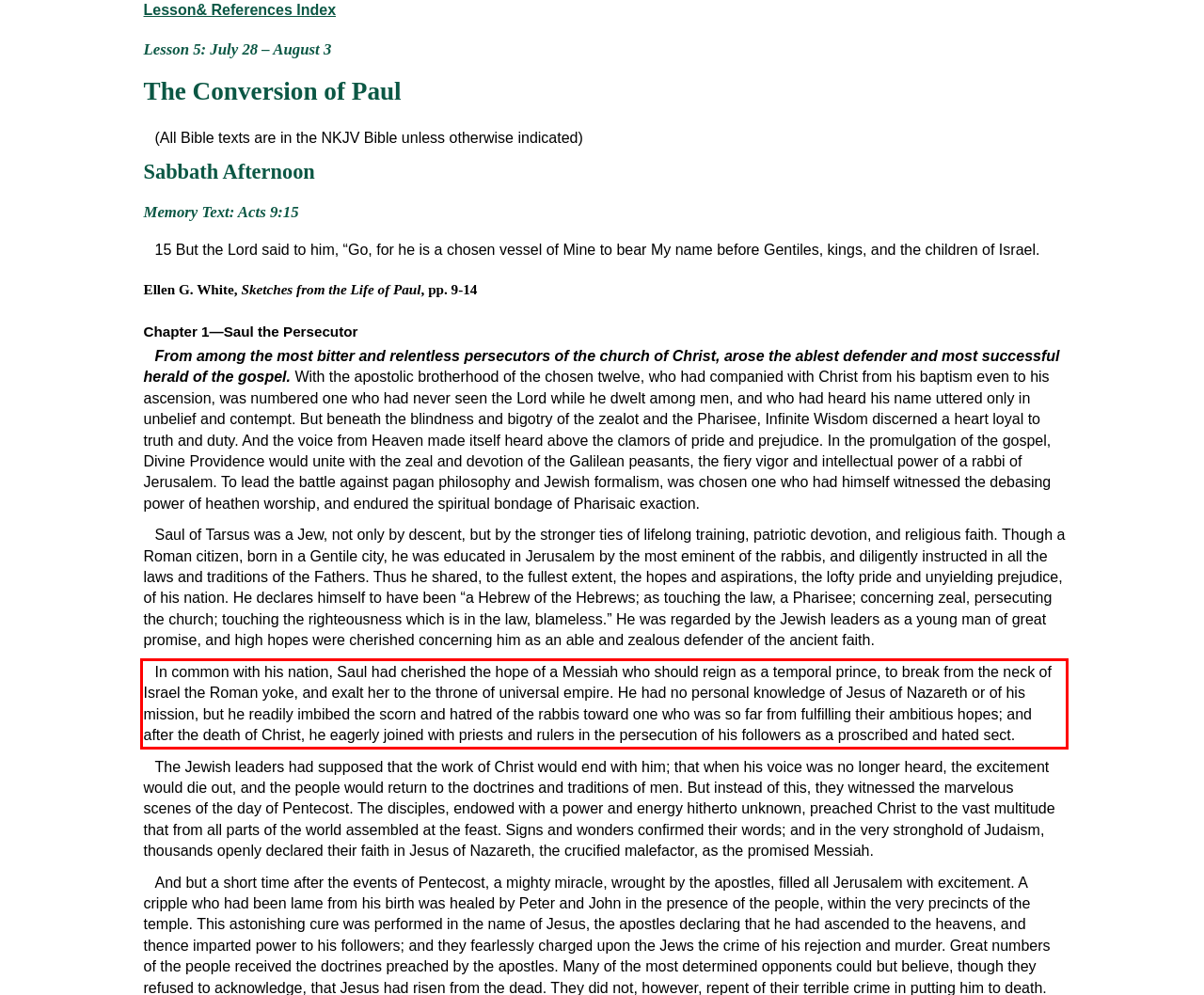Locate the red bounding box in the provided webpage screenshot and use OCR to determine the text content inside it.

In common with his nation, Saul had cherished the hope of a Messiah who should reign as a temporal prince, to break from the neck of Israel the Roman yoke, and exalt her to the throne of universal empire. He had no personal knowledge of Jesus of Nazareth or of his mission, but he readily imbibed the scorn and hatred of the rabbis toward one who was so far from fulfilling their ambitious hopes; and after the death of Christ, he eagerly joined with priests and rulers in the persecution of his followers as a proscribed and hated sect.